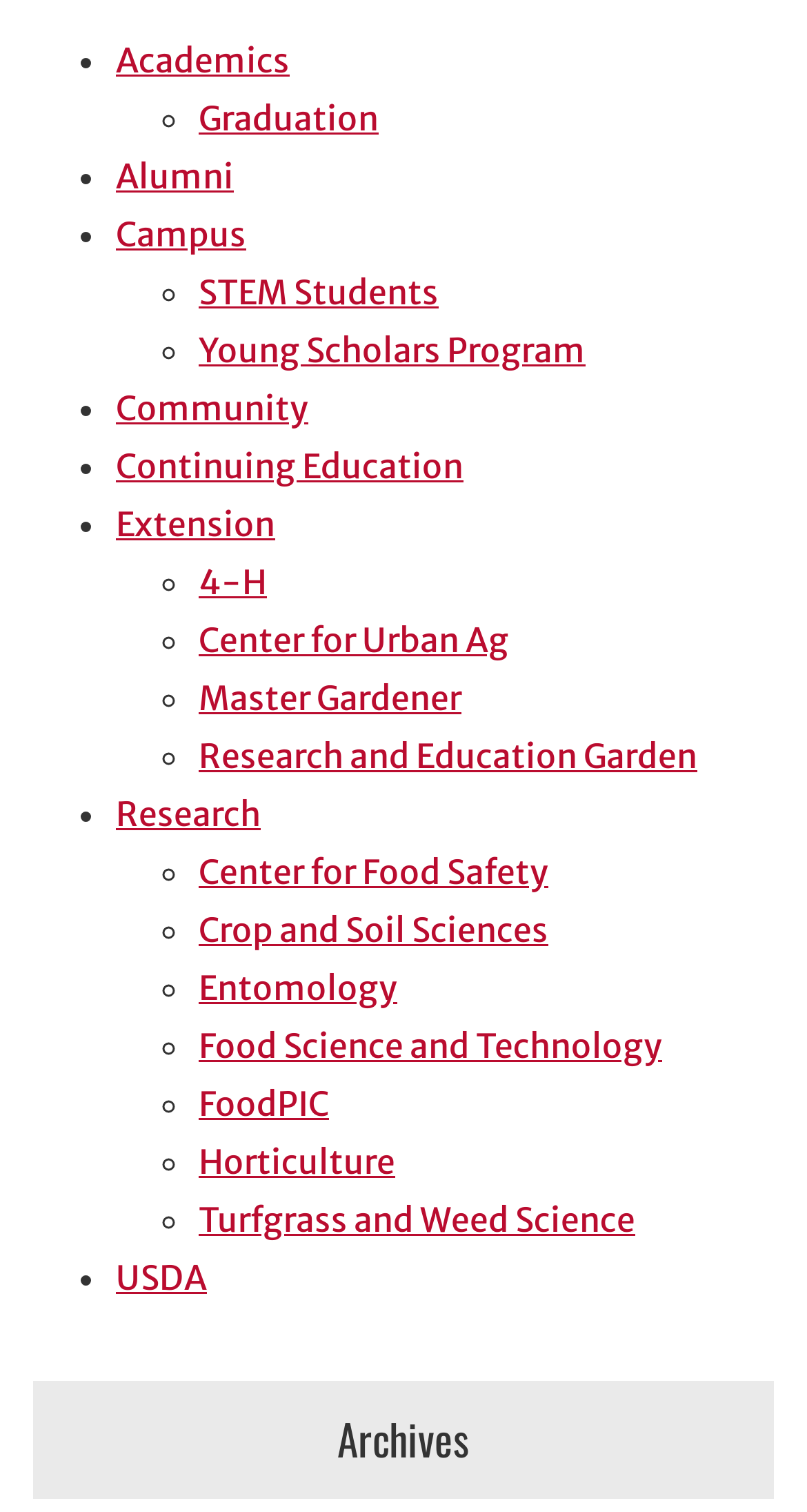Identify the bounding box coordinates of the element that should be clicked to fulfill this task: "View Alumni". The coordinates should be provided as four float numbers between 0 and 1, i.e., [left, top, right, bottom].

[0.144, 0.103, 0.29, 0.131]